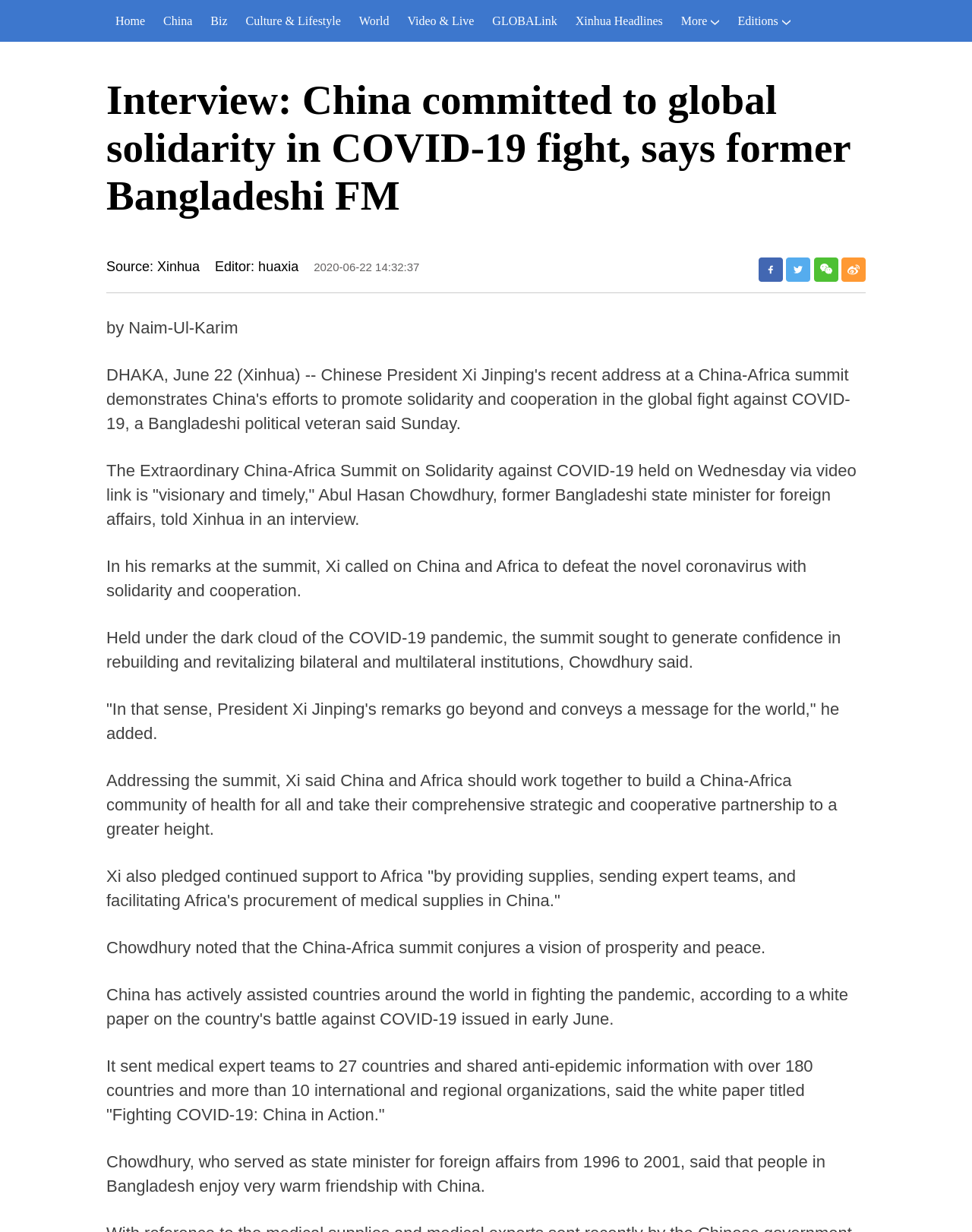Using the image as a reference, answer the following question in as much detail as possible:
Who is the editor of the article?

I found the editor of the article by looking at the static text element that says 'Editor: huaxia' located at the top of the webpage, below the main heading and the source information.